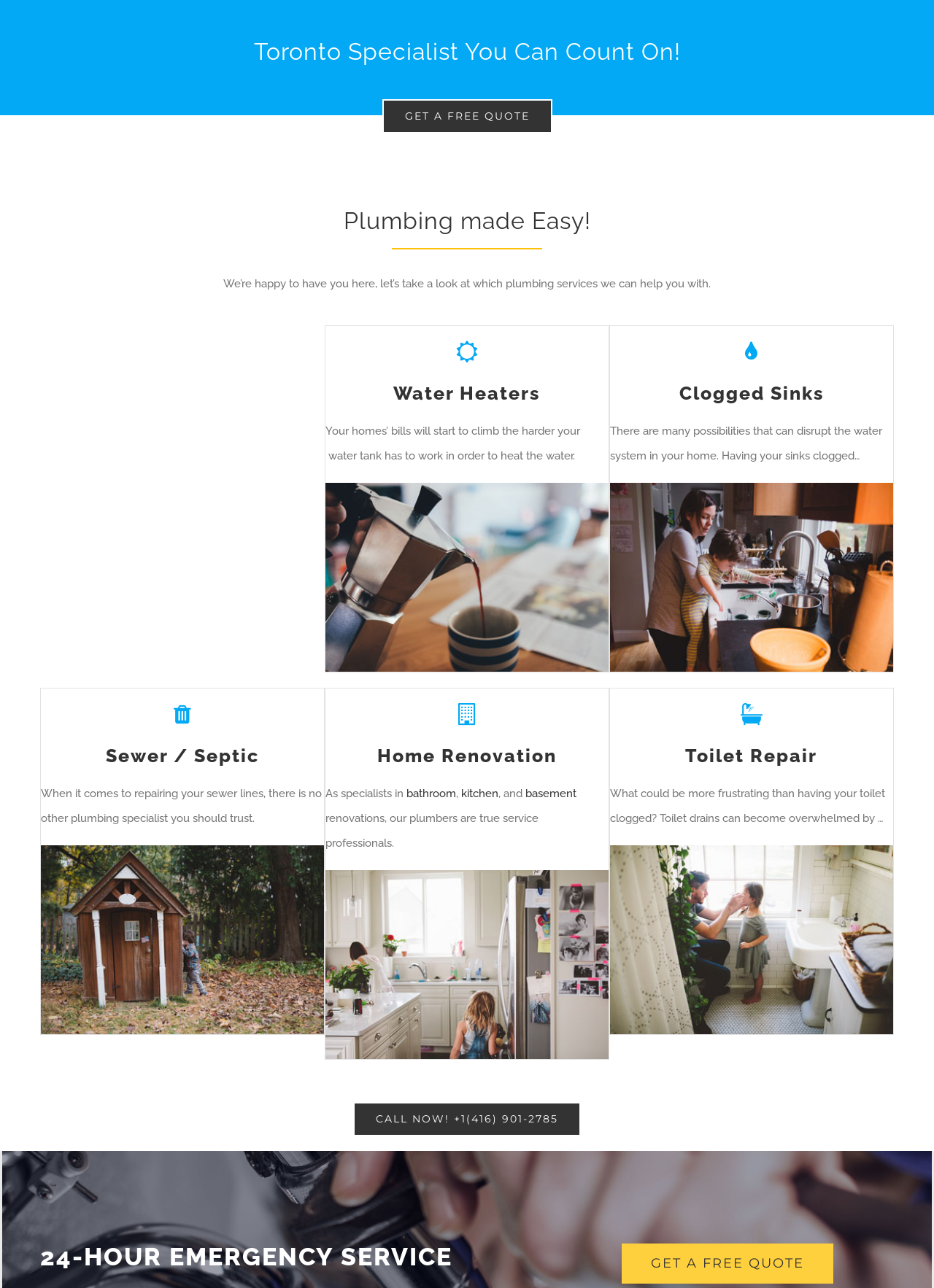Please answer the following question using a single word or phrase: 
What is the issue with water heaters?

They can increase home bills